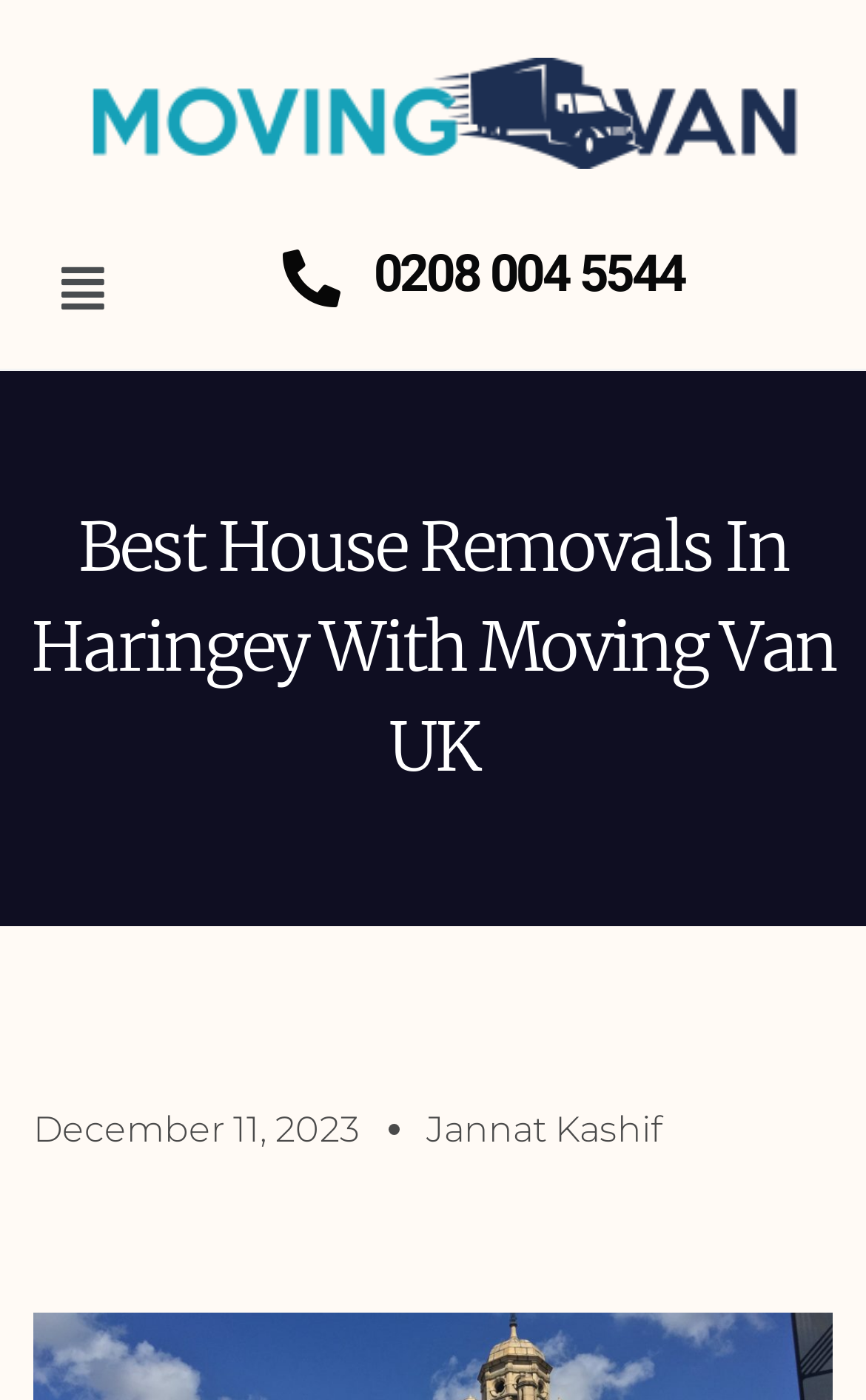Illustrate the webpage with a detailed description.

The webpage appears to be a service provider's page, specifically focused on house removals in Haringey. At the top-left corner, there is a link, followed by a "Menu" button. To the right of the button, there is another link. Below these elements, a prominent heading displays the phone number "0208 004 5544", which is also a clickable link.

The main heading of the page, "Best House Removals In Haringey With Moving Van UK", is centered at the top of the page. Below this heading, there are no immediate elements, suggesting a clear separation between the top section and the rest of the content.

Towards the bottom of the page, there are two links, one displaying the date "December 11, 2023" and the other showing the author's name, "Jannat Kashif". These links are positioned relatively close to each other, with the date link on the left and the author link on the right.